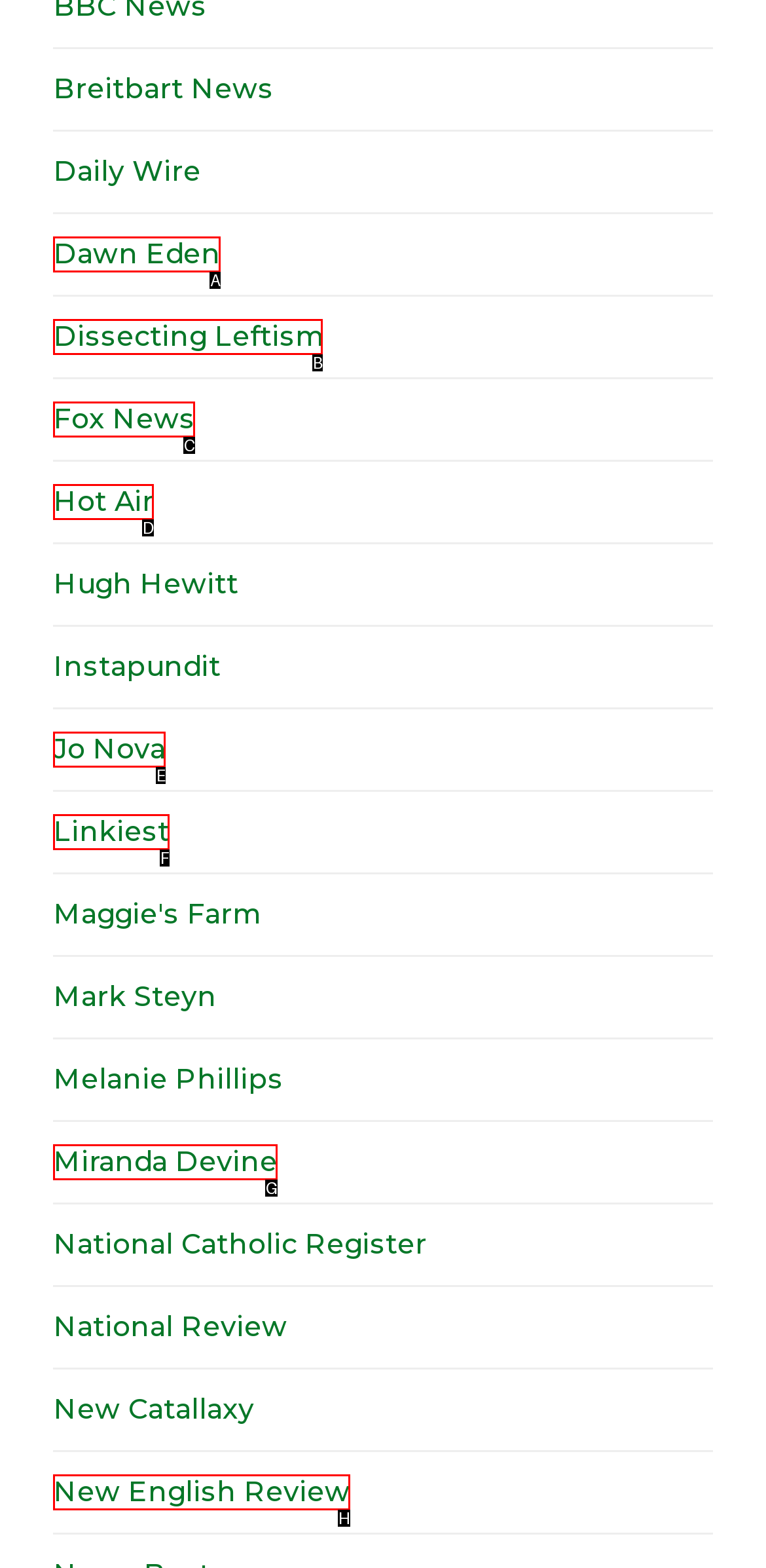Based on the description: Dawn Eden, identify the matching HTML element. Reply with the letter of the correct option directly.

A